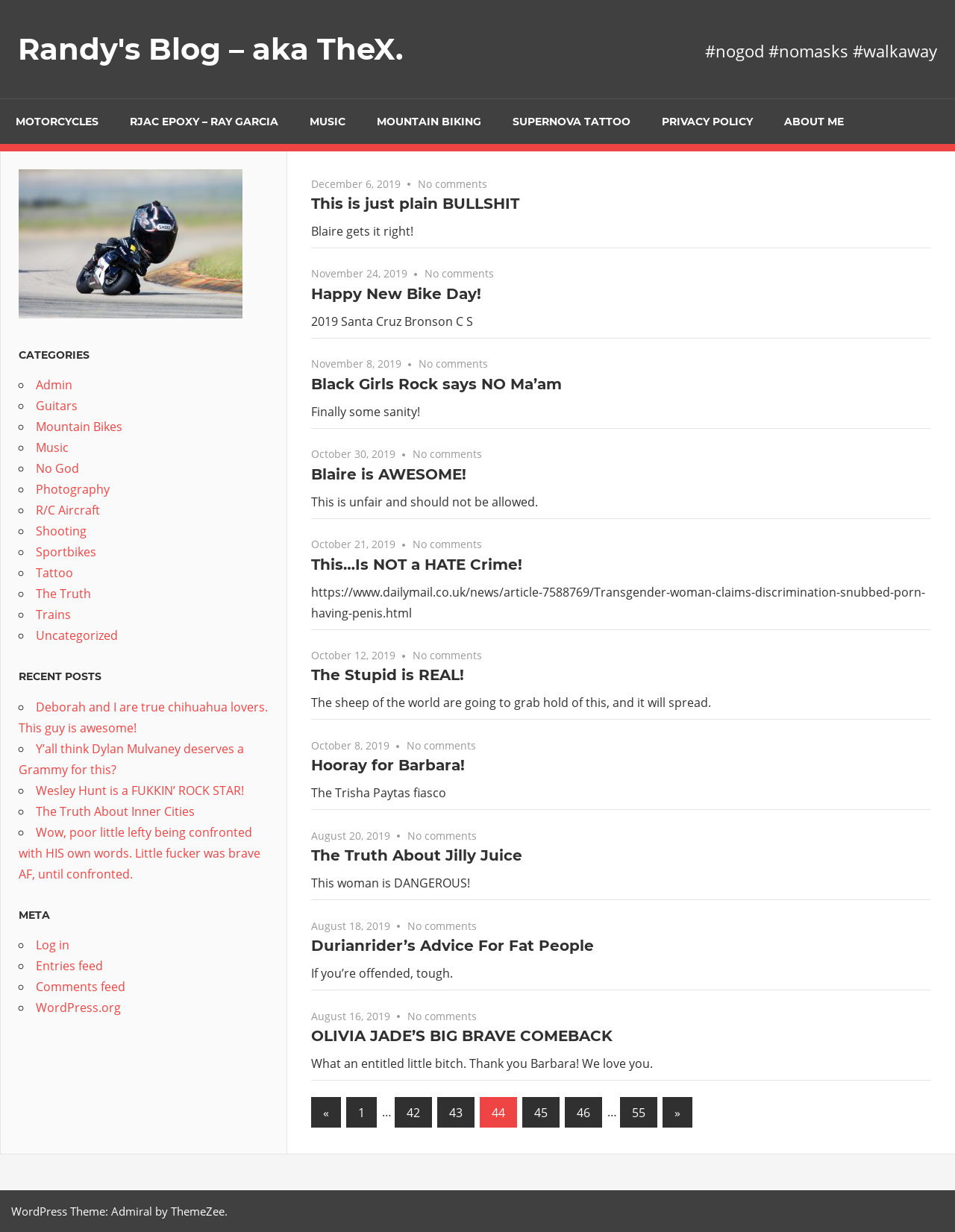Use the details in the image to answer the question thoroughly: 
What is the category of the link 'MOTORCYCLES'?

The link 'MOTORCYCLES' is a category link, as it is grouped with other links such as 'RJAC EPOXY – RAY GARCIA', 'MUSIC', etc. which are likely to be categories.